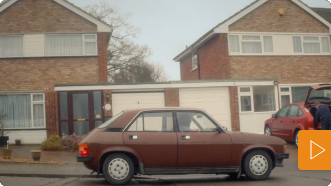Are the houses in a busy neighborhood?
Please provide a detailed and comprehensive answer to the question.

The caption describes the neighborhood as quiet, with a glimpse of greenery in the background, suggesting a peaceful suburban environment, which implies that the houses are not in a busy neighborhood.